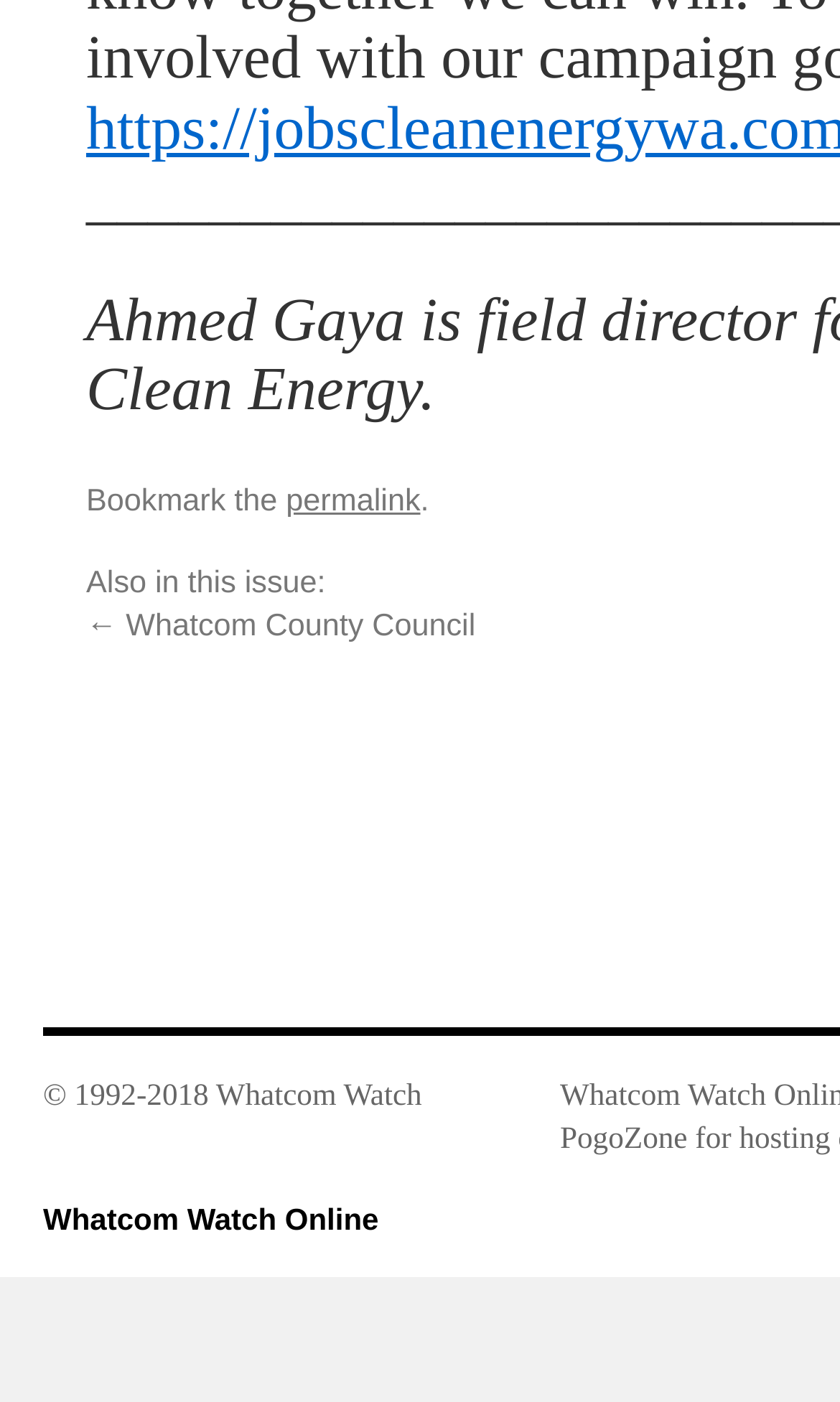Extract the bounding box coordinates for the UI element described by the text: "Whatcom County Council". The coordinates should be in the form of [left, top, right, bottom] with values between 0 and 1.

[0.15, 0.493, 0.566, 0.518]